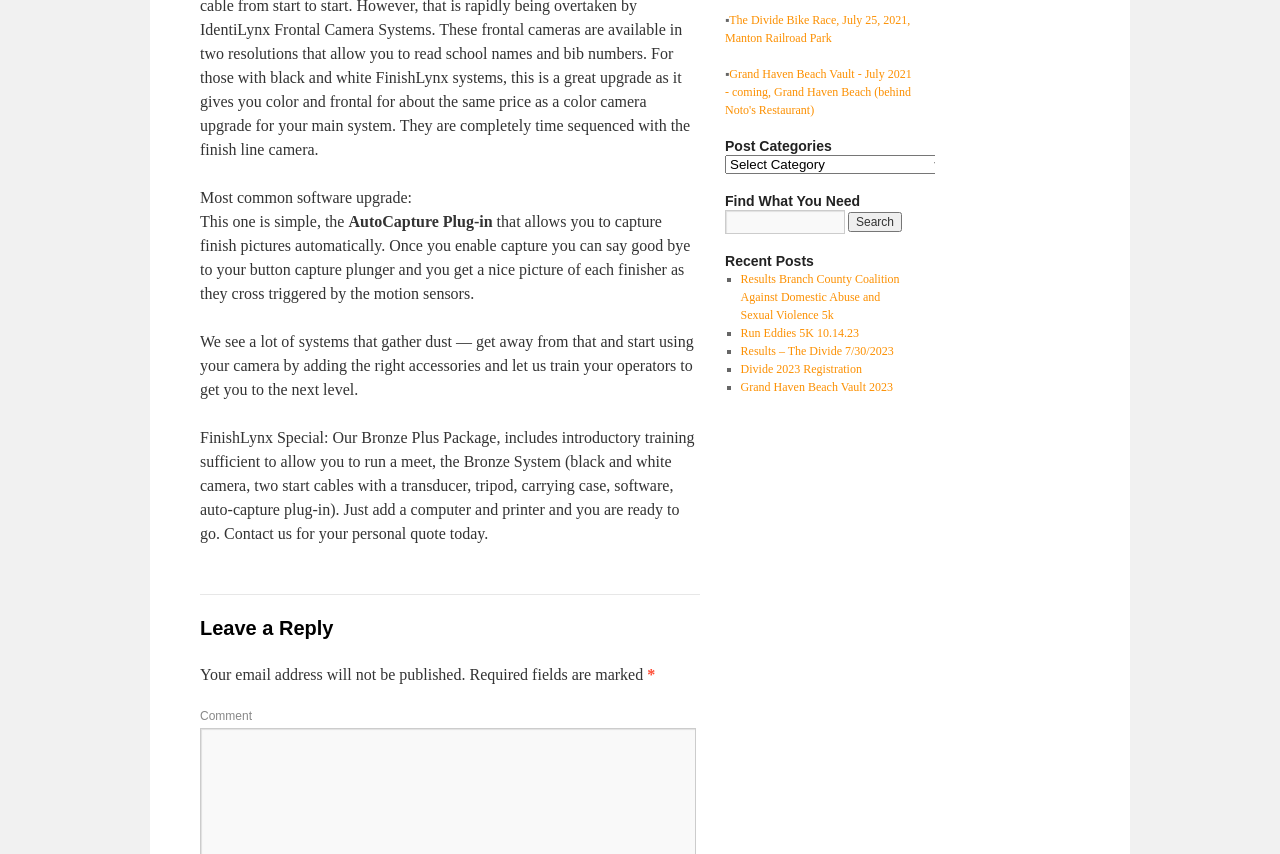Using the element description: "Run Eddies 5K 10.14.23", determine the bounding box coordinates. The coordinates should be in the format [left, top, right, bottom], with values between 0 and 1.

[0.579, 0.382, 0.671, 0.398]